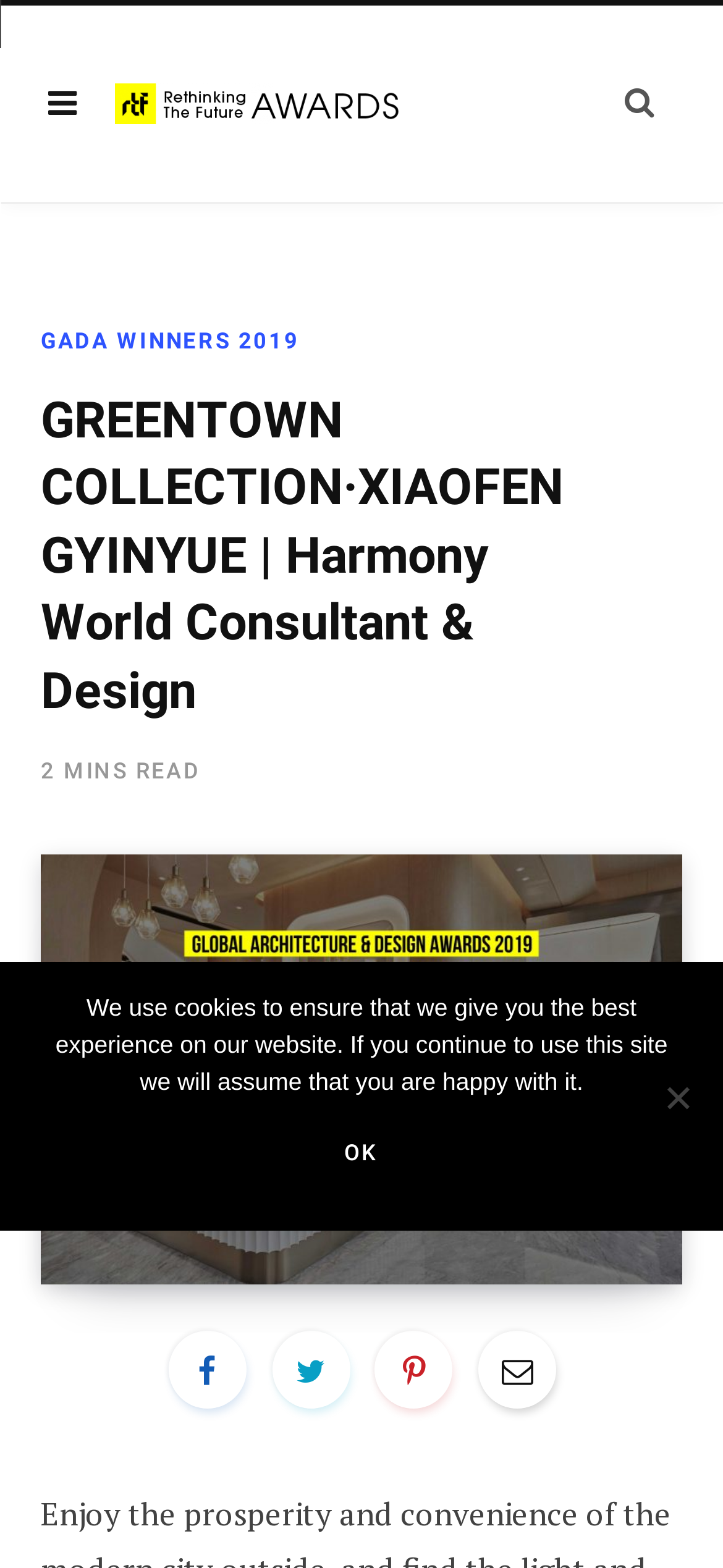Identify the bounding box coordinates of the region that needs to be clicked to carry out this instruction: "Visit Instagram". Provide these coordinates as four float numbers ranging from 0 to 1, i.e., [left, top, right, bottom].

None